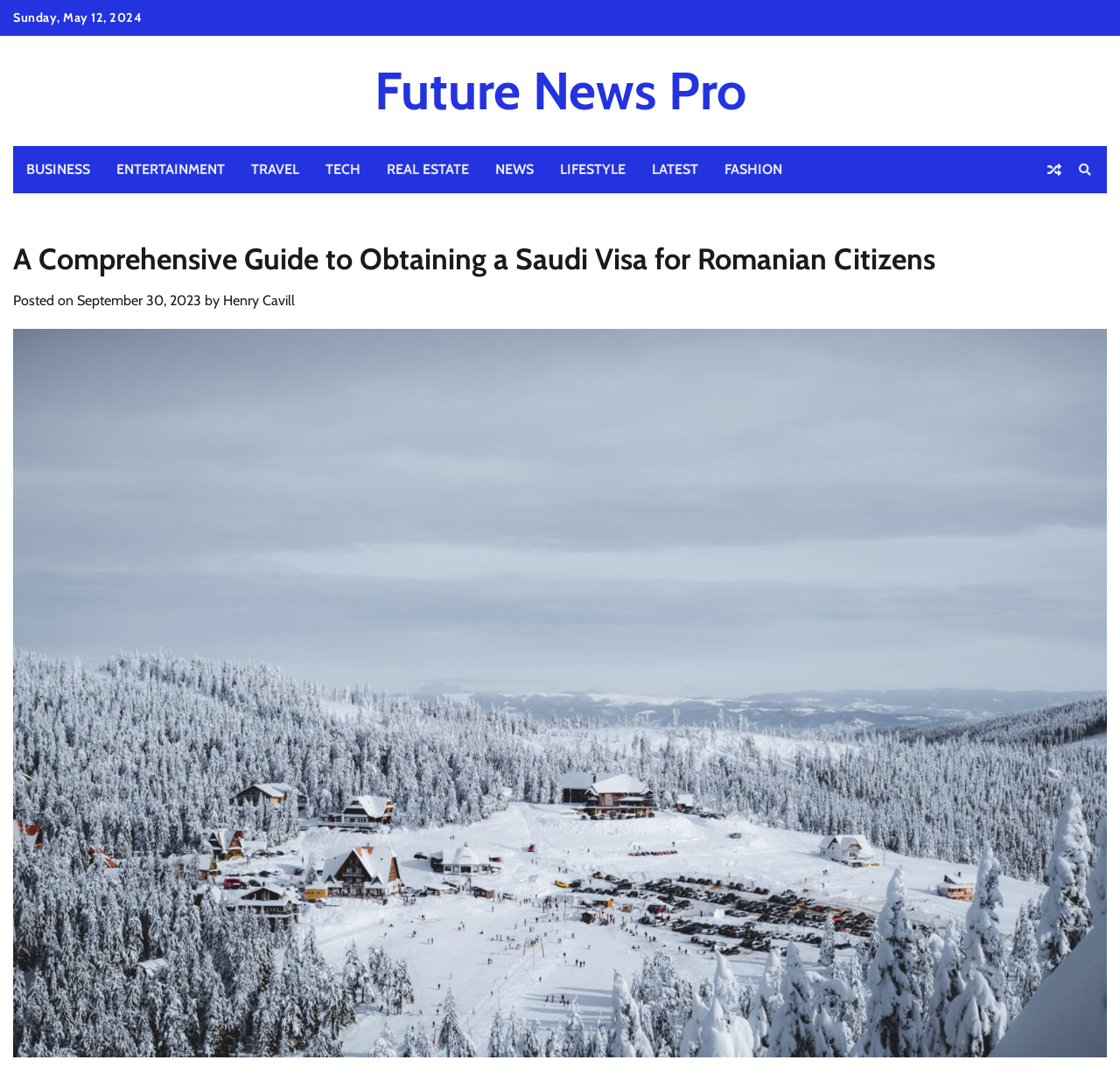Write an elaborate caption that captures the essence of the webpage.

This webpage appears to be an article or guide about obtaining a Saudi visa for Romanian citizens. At the top left, there is a date "Sunday, May 12, 2024" displayed. Below it, there is a horizontal menu with 9 links: "BUSINESS", "ENTERTAINMENT", "TRAVEL", "TECH", "REAL ESTATE", "NEWS", "LIFESTYLE", "LATEST", and "FASHION", which are evenly spaced and aligned horizontally. 

On the top right, there are two icons represented by "\uf074" and "\uf002", which are likely social media or sharing icons. 

The main content of the webpage is a comprehensive guide, with a heading "A Comprehensive Guide to Obtaining a Saudi Visa for Romanian Citizens" that spans the entire width of the page. Below the heading, there is a section that displays the posting information, including the text "Posted on", a link to the date "September 30, 2023", and the author's name "Henry Cavill".